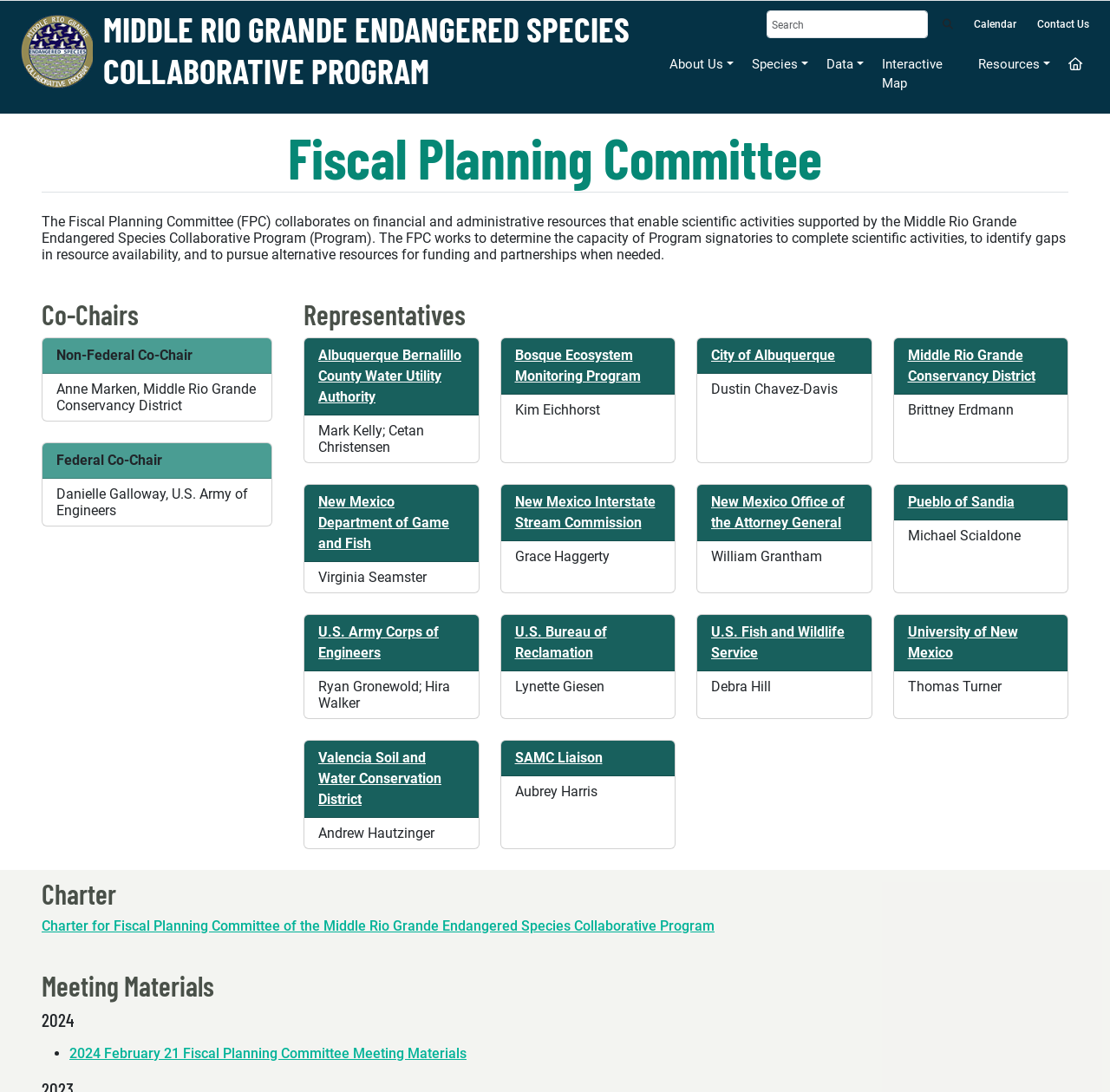What is the purpose of the Charter?
From the image, provide a succinct answer in one word or a short phrase.

Define the Fiscal Planning Committee